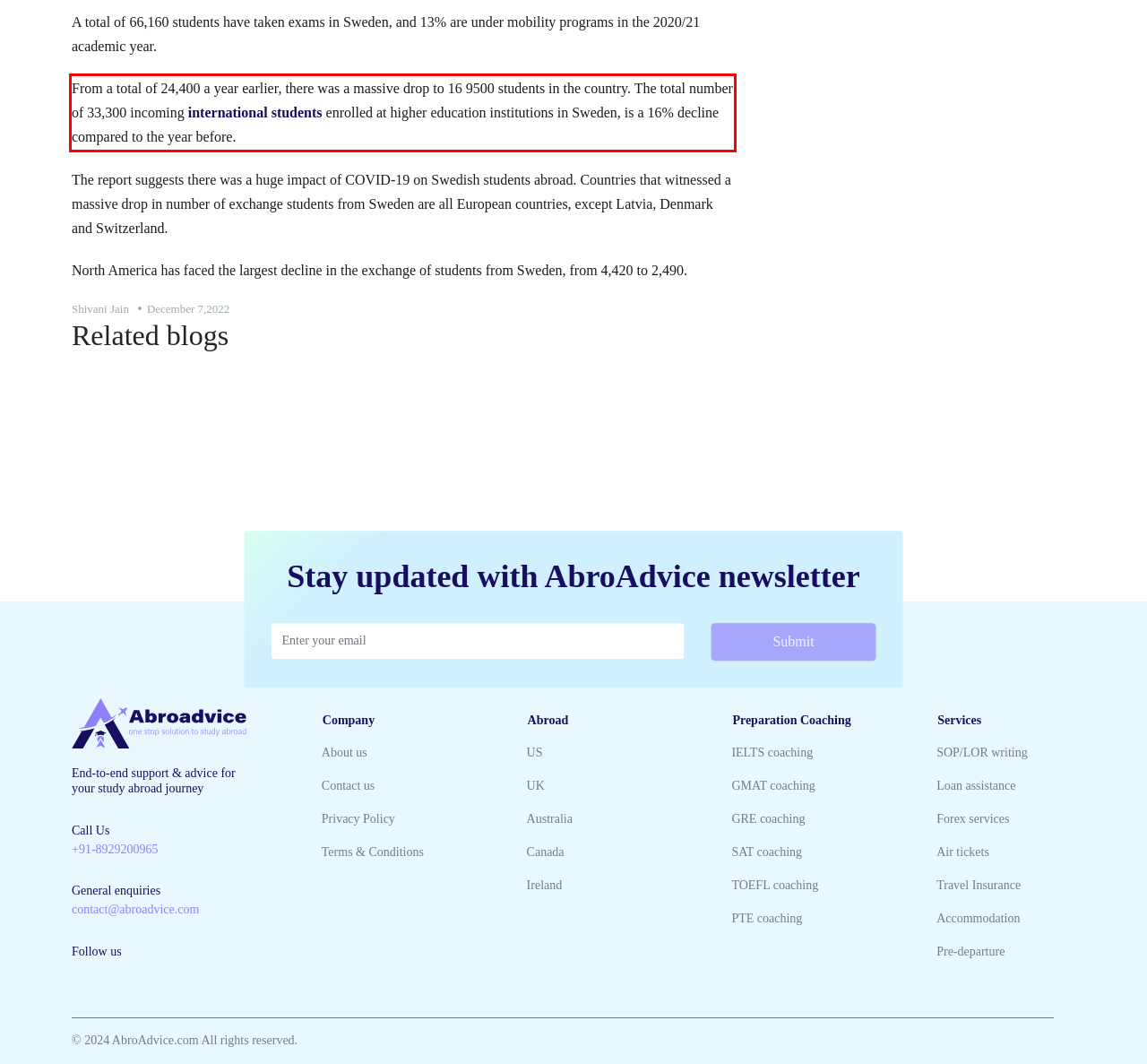Using the provided webpage screenshot, recognize the text content in the area marked by the red bounding box.

From a total of 24,400 a year earlier, there was a massive drop to 16 9500 students in the country. The total number of 33,300 incoming international students enrolled at higher education institutions in Sweden, is a 16% decline compared to the year before.